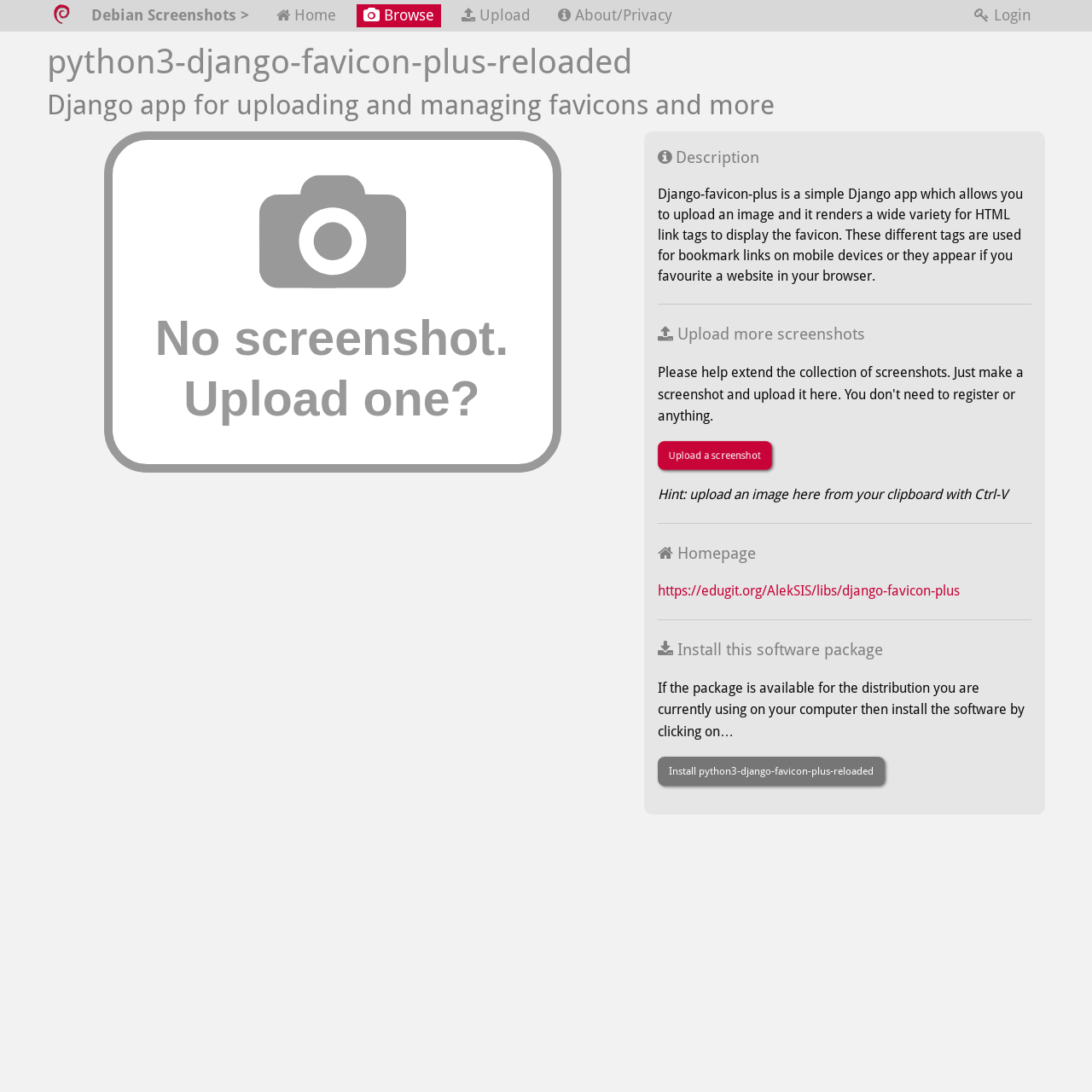Determine the coordinates of the bounding box for the clickable area needed to execute this instruction: "Click the Debian logo".

[0.049, 0.004, 0.065, 0.022]